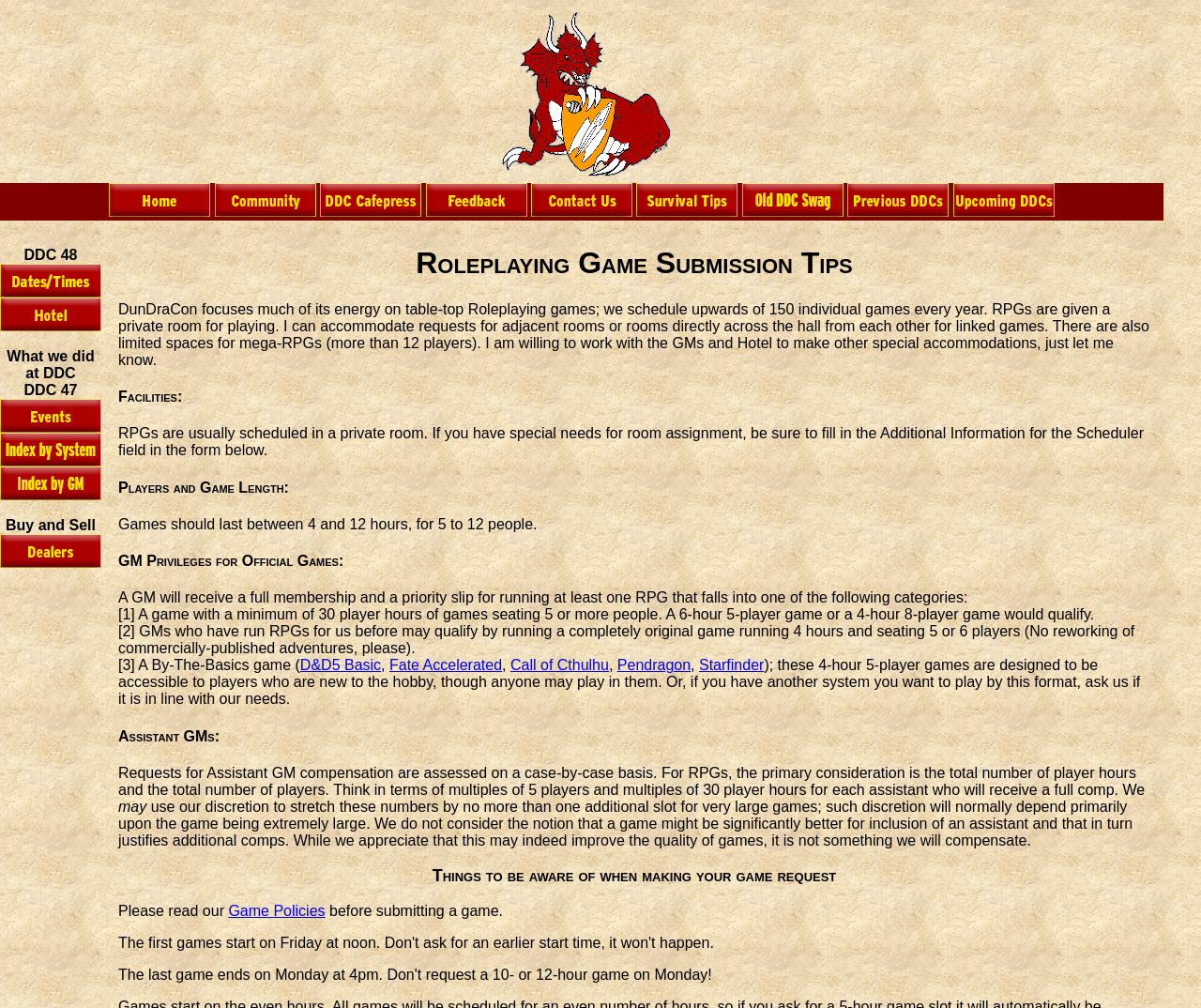Please specify the bounding box coordinates of the clickable region necessary for completing the following instruction: "Learn about 'Game Policies'". The coordinates must consist of four float numbers between 0 and 1, i.e., [left, top, right, bottom].

[0.19, 0.896, 0.271, 0.912]